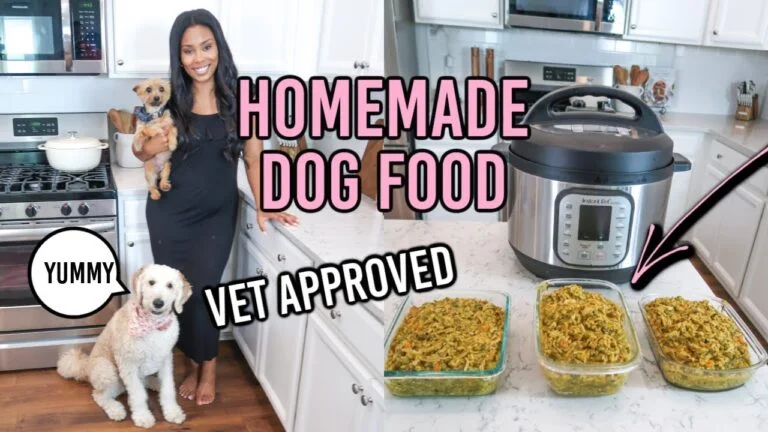Please reply to the following question with a single word or a short phrase:
What is the woman holding in the kitchen?

a small dog